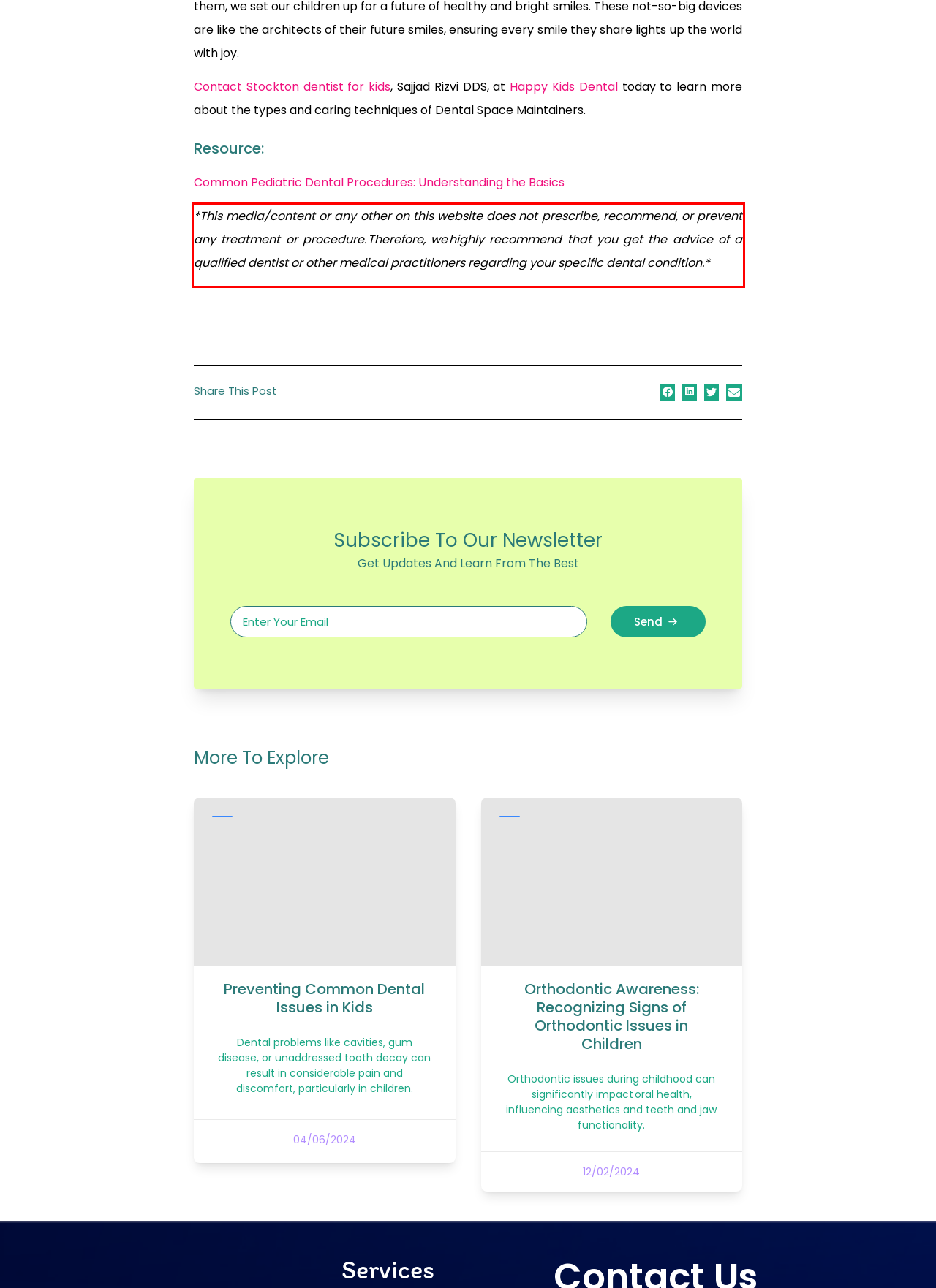The screenshot provided shows a webpage with a red bounding box. Apply OCR to the text within this red bounding box and provide the extracted content.

*This media/content or any other on this website does not prescribe, recommend, or prevent any treatment or procedure. Therefore, we highly recommend that you get the advice of a qualified dentist or other medical practitioners regarding your specific dental condition.*